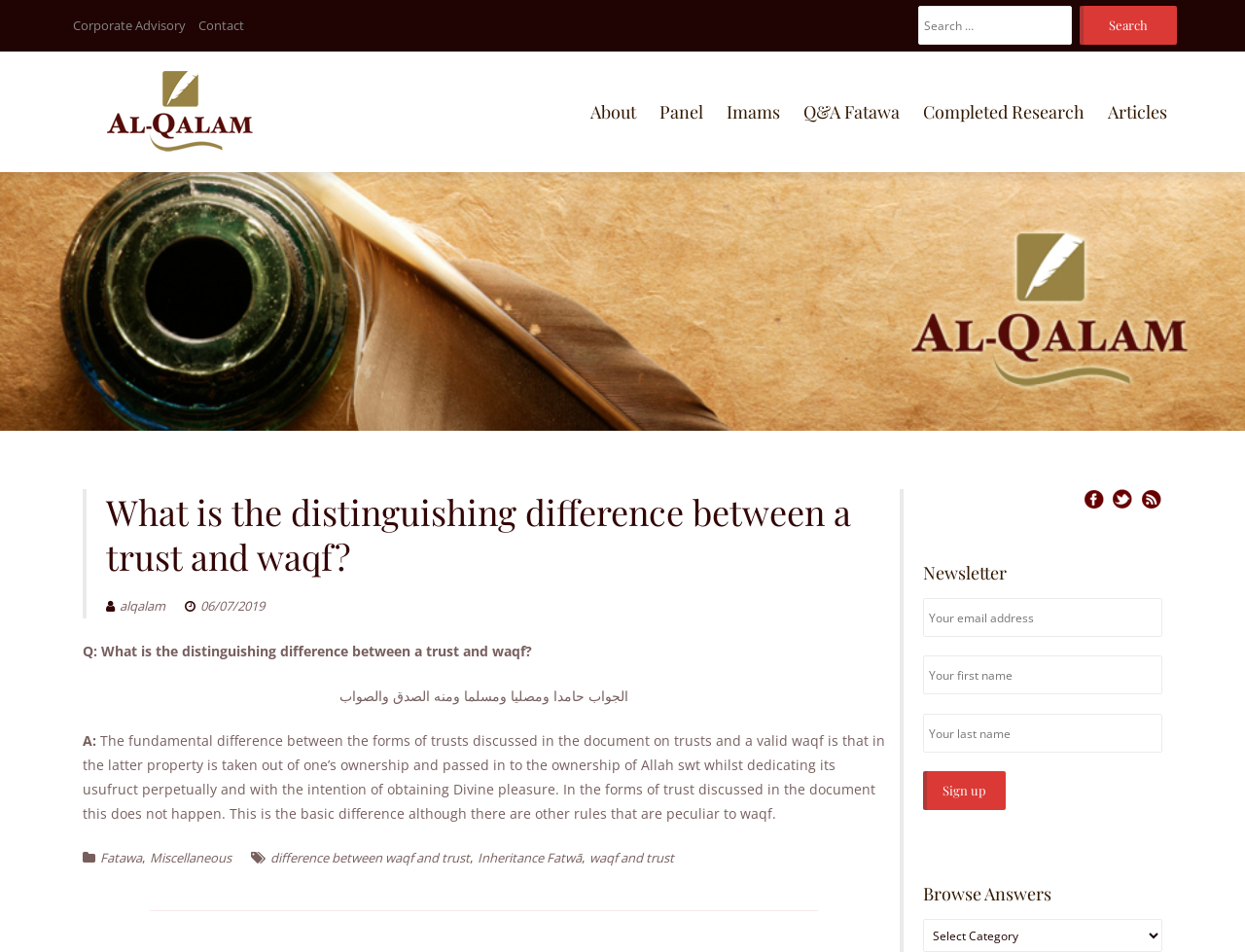Specify the bounding box coordinates of the area to click in order to execute this command: 'Read the article'. The coordinates should consist of four float numbers ranging from 0 to 1, and should be formatted as [left, top, right, bottom].

[0.066, 0.513, 0.711, 0.914]